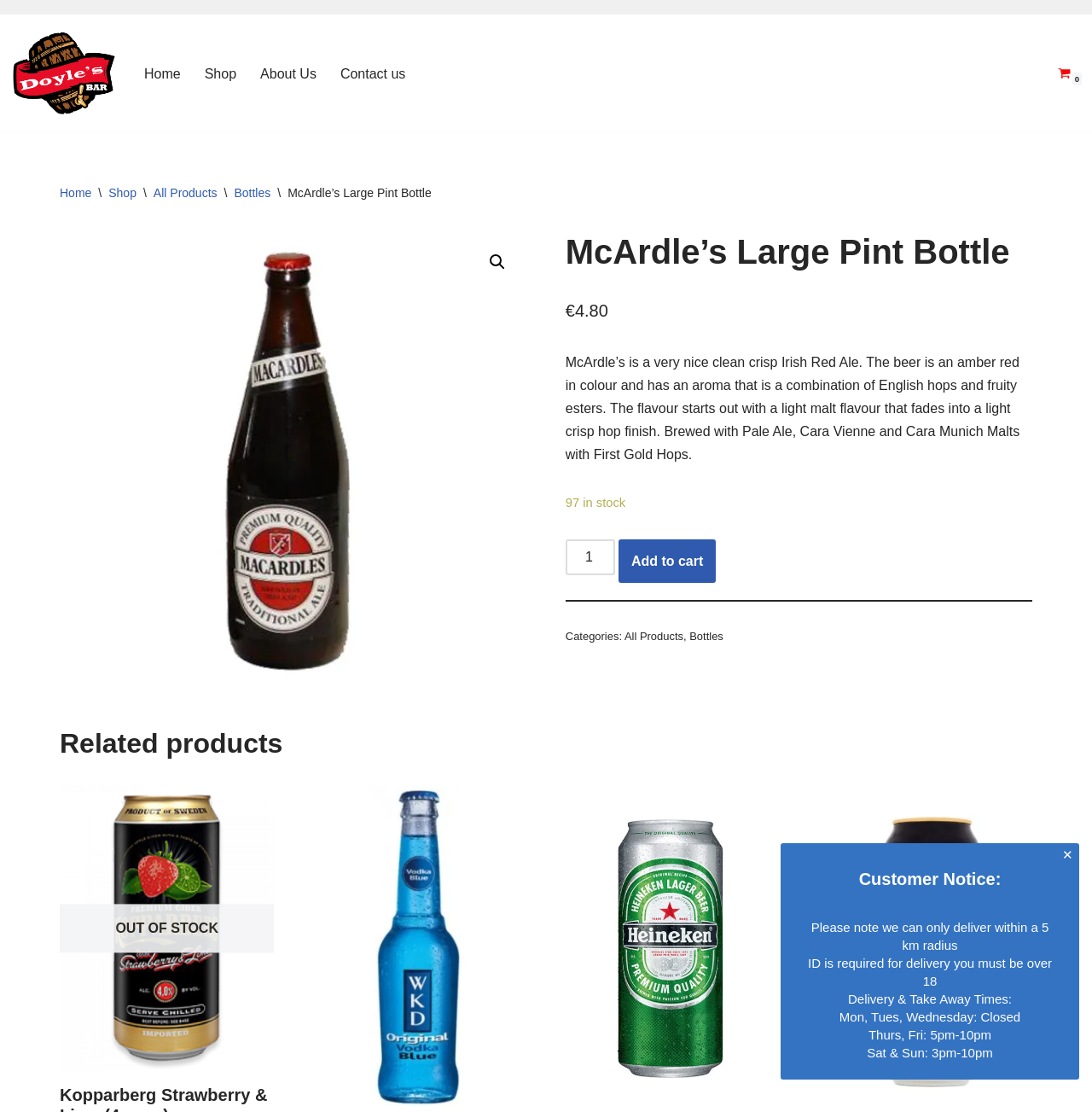Can you give a detailed response to the following question using the information from the image? What is the price of McArdle’s Large Pint Bottle?

I found the price of McArdle’s Large Pint Bottle by looking at the product description section, where it says '€4.80' next to the product name.